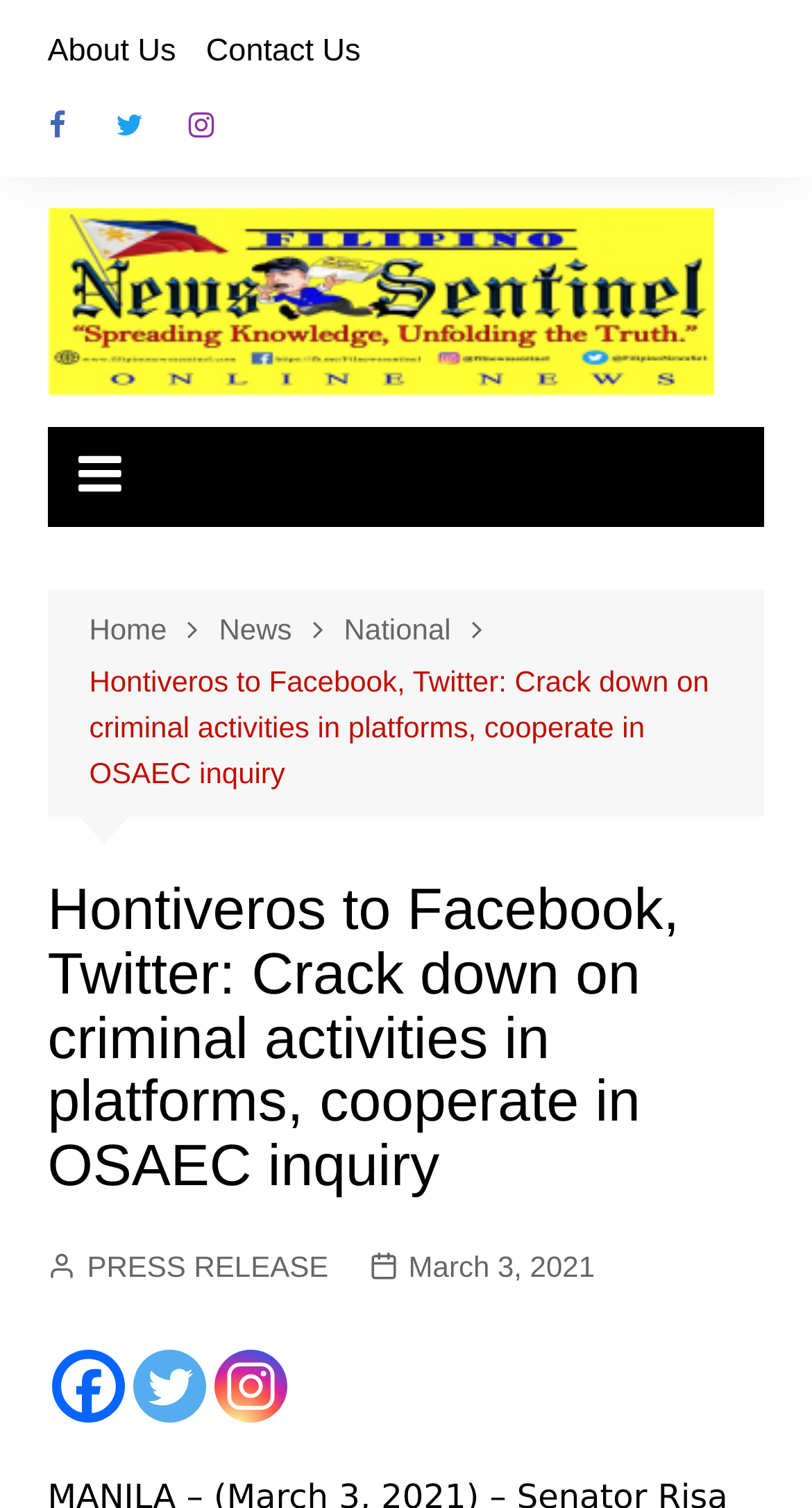Produce an extensive caption that describes everything on the webpage.

The webpage appears to be a news article from Filipino News Sentinel. At the top, there are several links, including "About Us" and "Contact Us", positioned side by side, taking up about a quarter of the screen width. Below these links, there are social media icons, including Facebook, Twitter, and Instagram, aligned horizontally and centered.

The main content of the webpage is a news article with the title "Hontiveros to Facebook, Twitter: Crack down on criminal activities in platforms, cooperate in OSAEC inquiry". The title is prominently displayed, taking up about half of the screen width. Below the title, there is a breadcrumb navigation menu with links to "Home", "News", "National", and the current article.

The article itself appears to be a press release, with a "PRESS RELEASE" label and a date "March 3, 2021" displayed below the title. The article content is not explicitly described, but it seems to be related to Senator Risa Hontiveros' call to Facebook and Twitter to crack down on criminal activities on their platforms.

At the bottom of the page, there are links to Facebook, Twitter, and Instagram, aligned horizontally, with an Instagram icon displayed next to the link. There is also an image of the Filipino News Sentinel logo at the top, taking up about a quarter of the screen width.